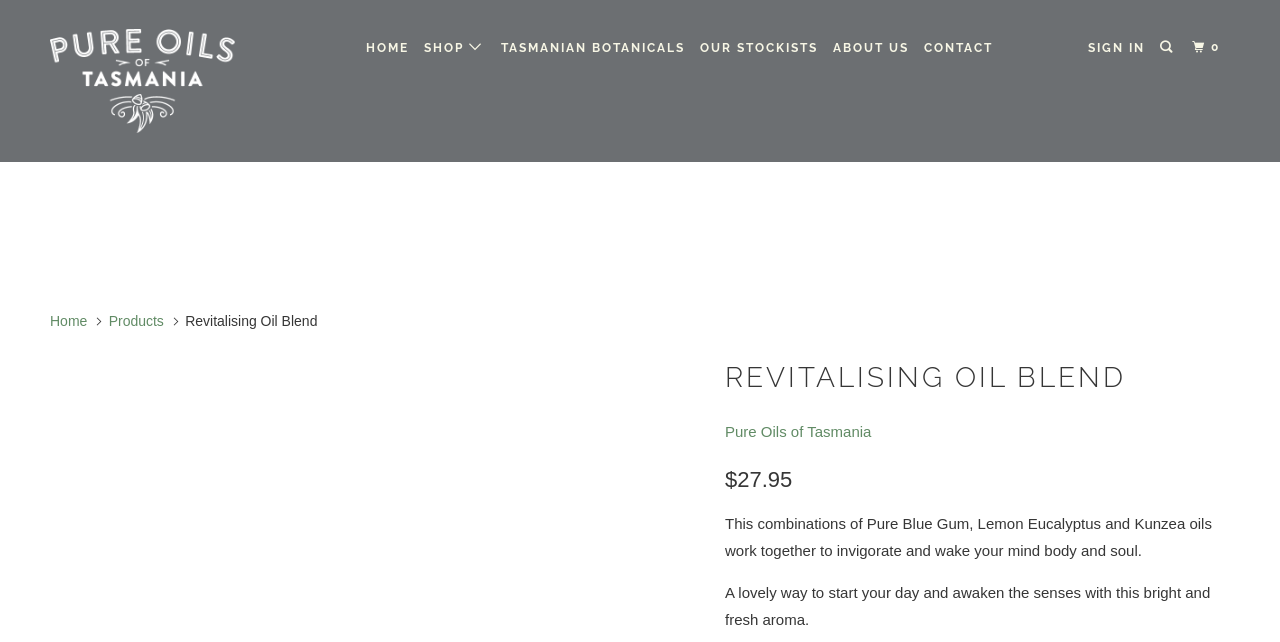Pinpoint the bounding box coordinates for the area that should be clicked to perform the following instruction: "learn about tasmanian botanicals".

[0.388, 0.05, 0.538, 0.1]